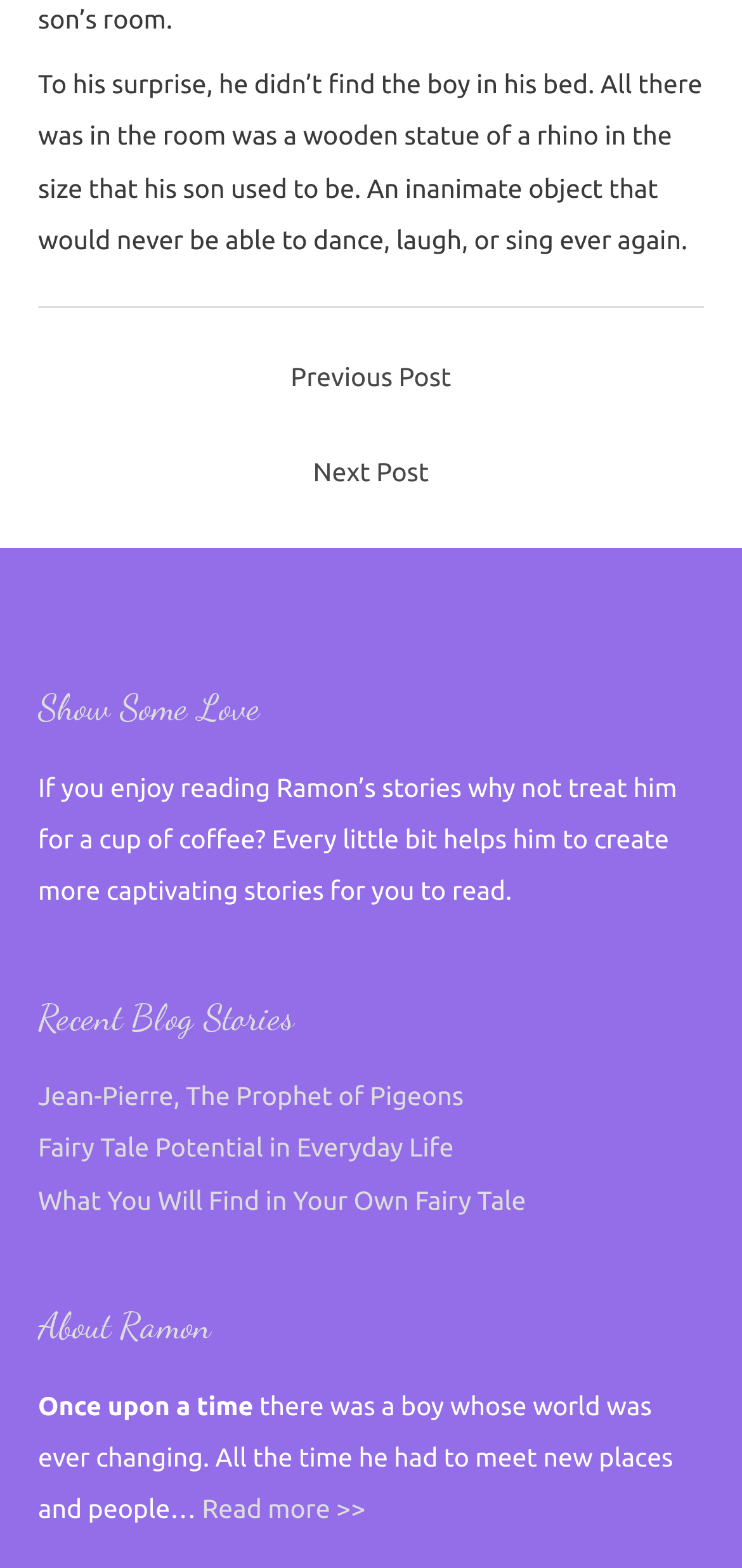What can readers do to learn more about Ramon?
Using the visual information, respond with a single word or phrase.

Read more